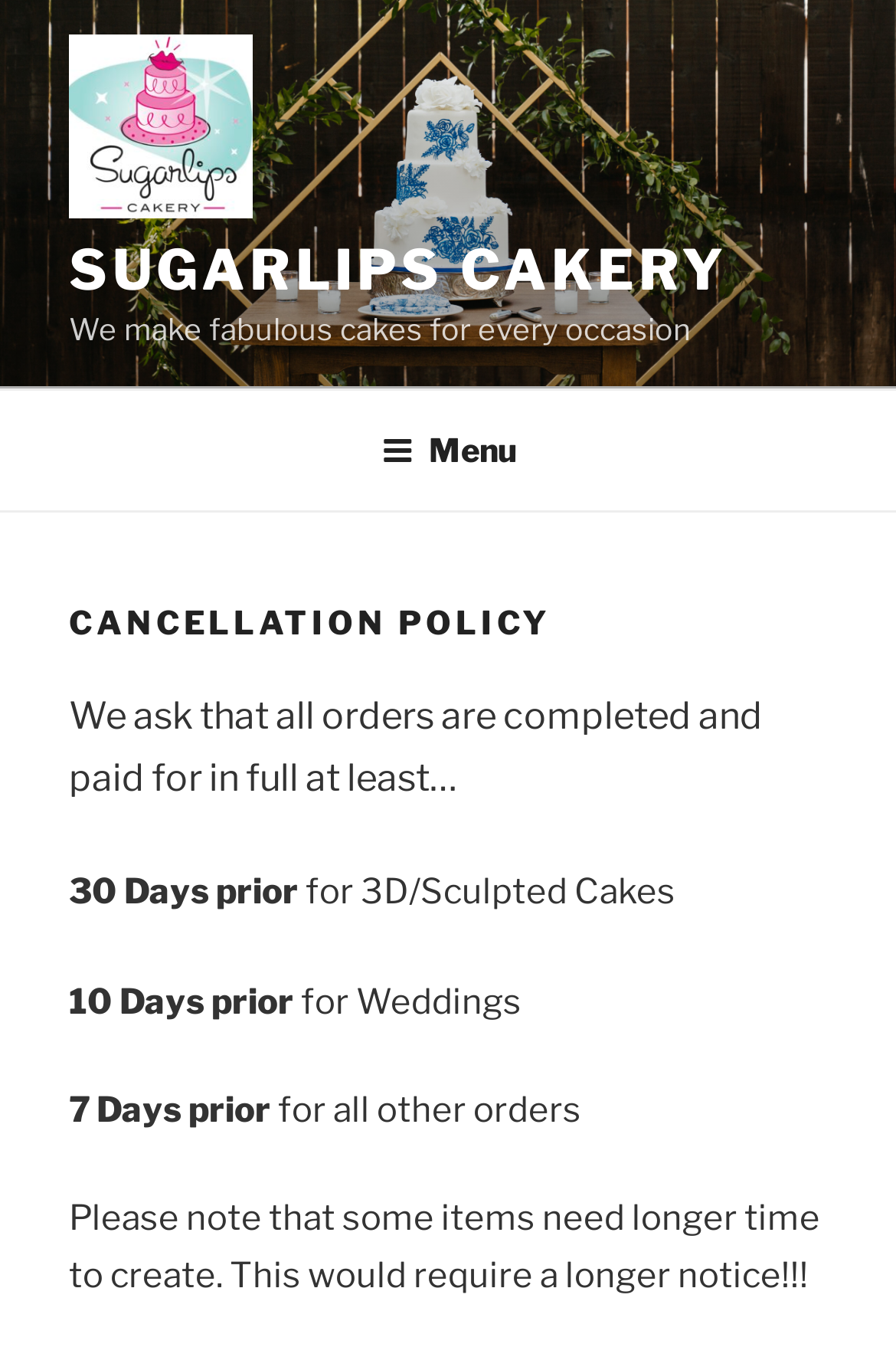Please determine the bounding box coordinates, formatted as (top-left x, top-left y, bottom-right x, bottom-right y), with all values as floating point numbers between 0 and 1. Identify the bounding box of the region described as: Sugarlips Cakery

[0.077, 0.173, 0.812, 0.221]